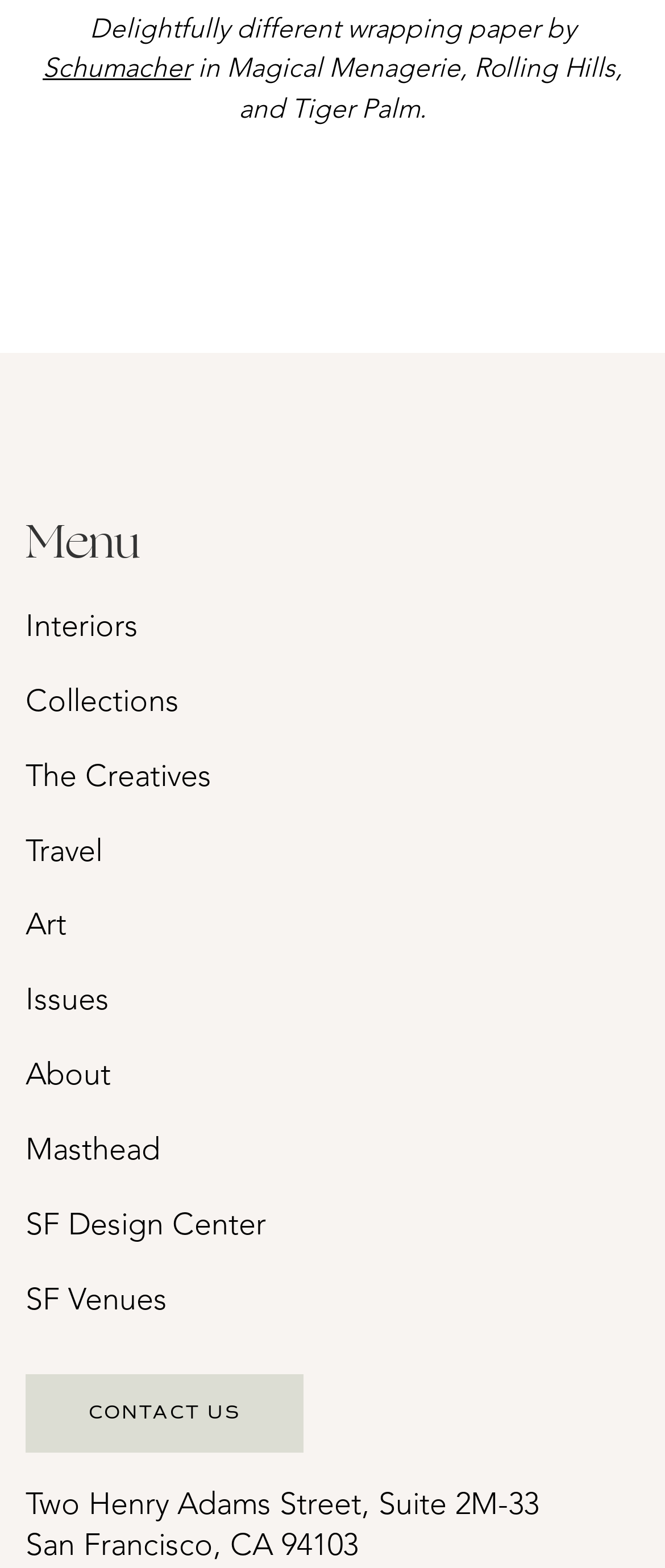Answer the following query with a single word or phrase:
What is the city where the company is located?

San Francisco